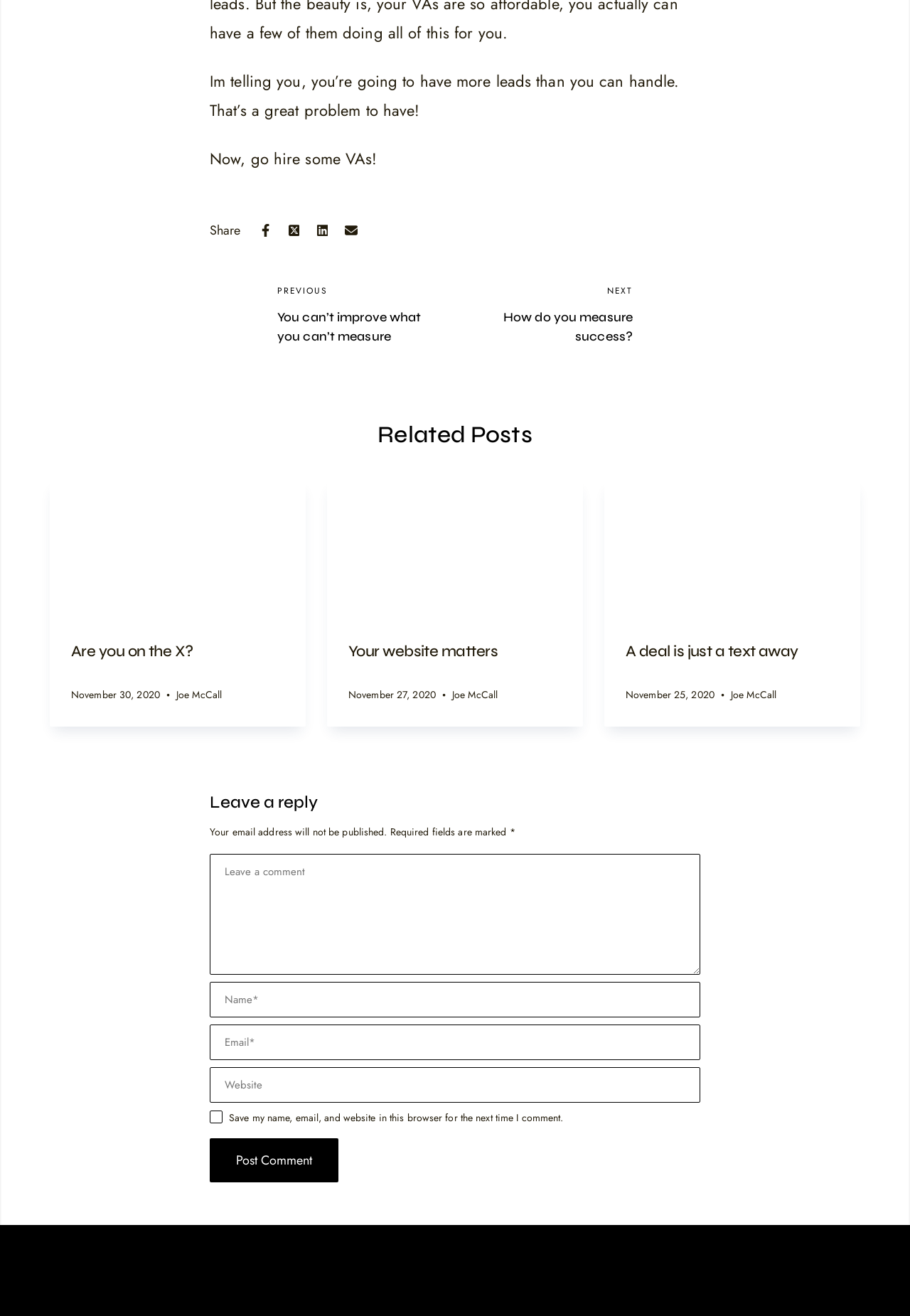Answer succinctly with a single word or phrase:
What are the related posts about?

Various topics